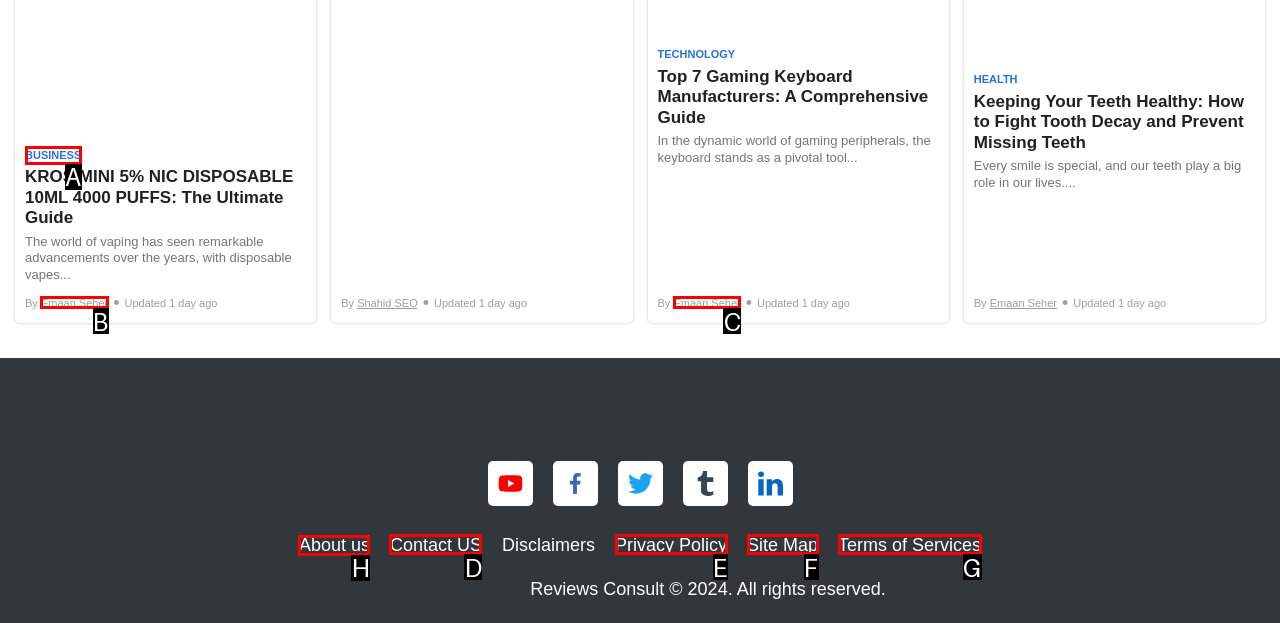Select the letter of the UI element that matches this task: Click on About us
Provide the answer as the letter of the correct choice.

H